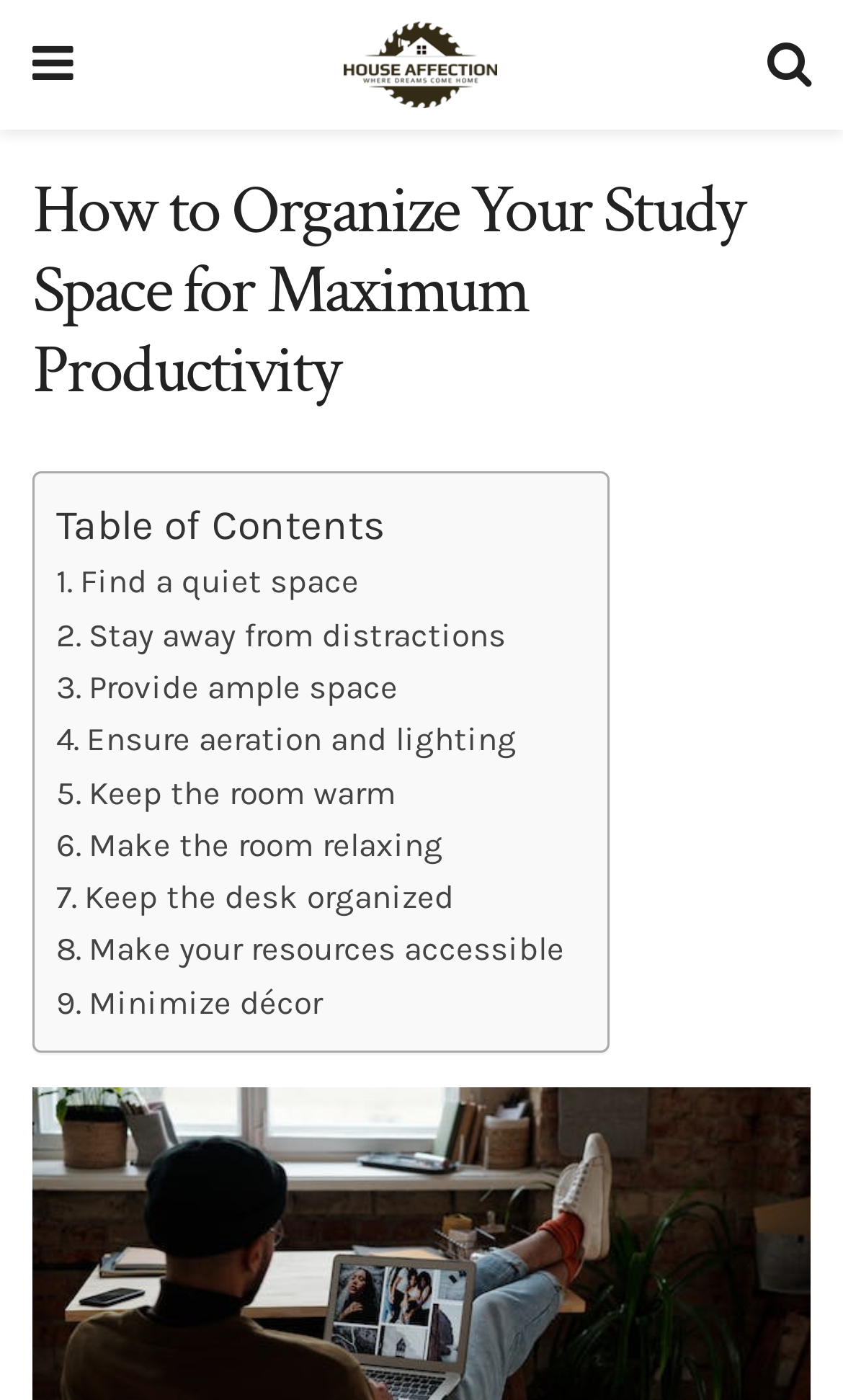Identify the bounding box coordinates of the clickable region to carry out the given instruction: "Learn about keeping the room warm".

[0.067, 0.547, 0.469, 0.585]